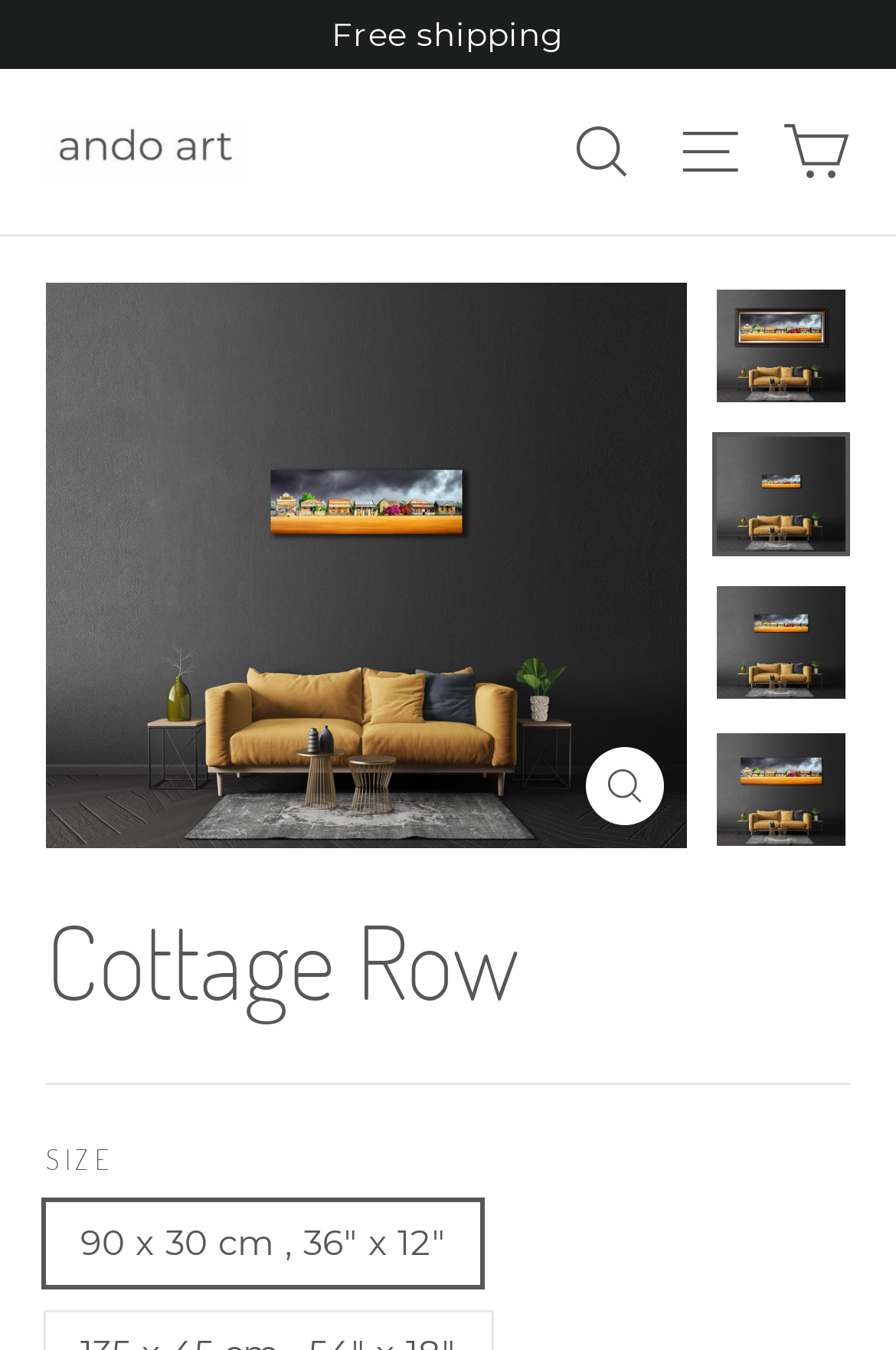Locate the bounding box coordinates of the area where you should click to accomplish the instruction: "Search for something".

None